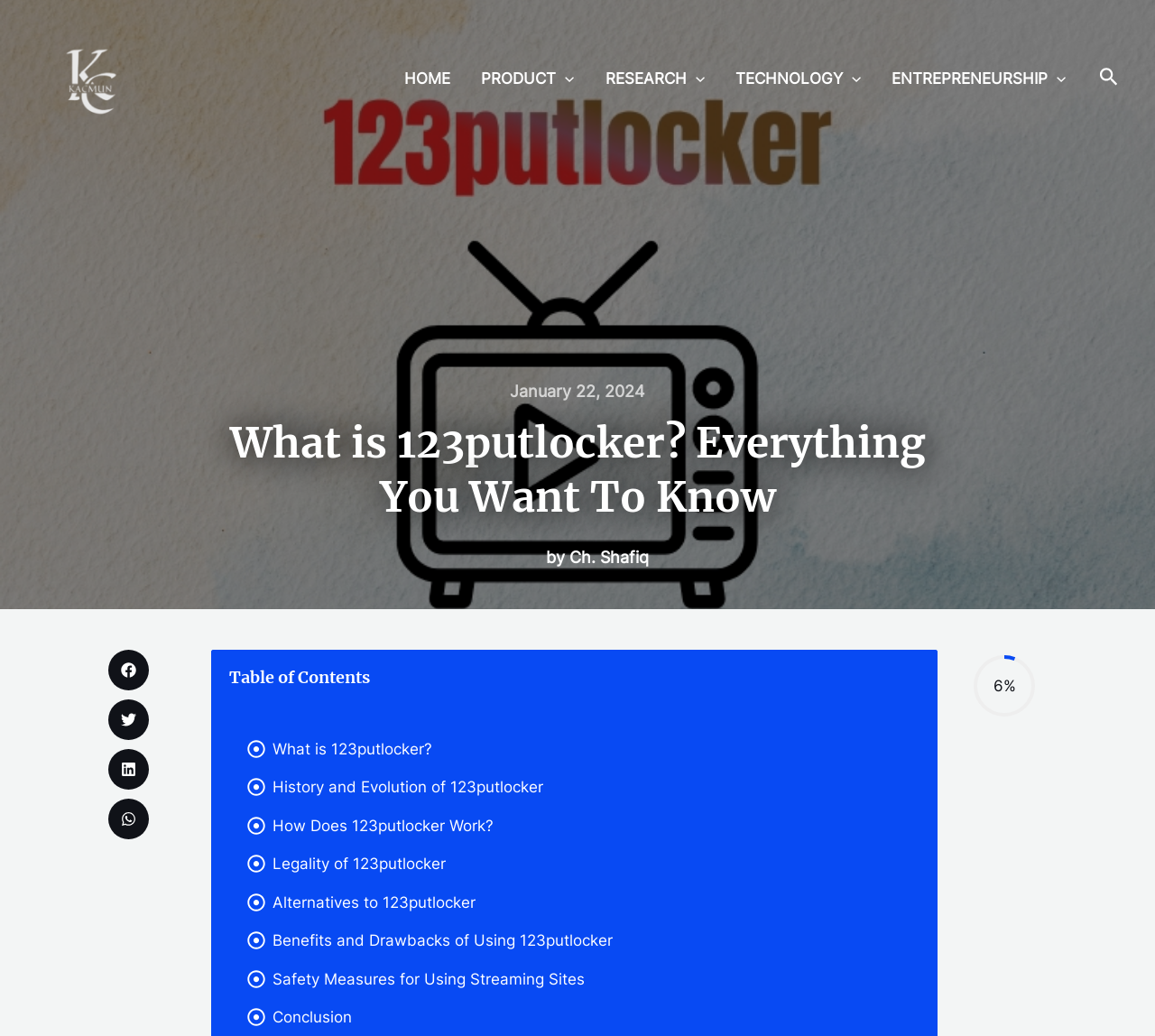Determine the bounding box coordinates for the area you should click to complete the following instruction: "Click on the What is 123putlocker? link".

[0.236, 0.708, 0.374, 0.737]